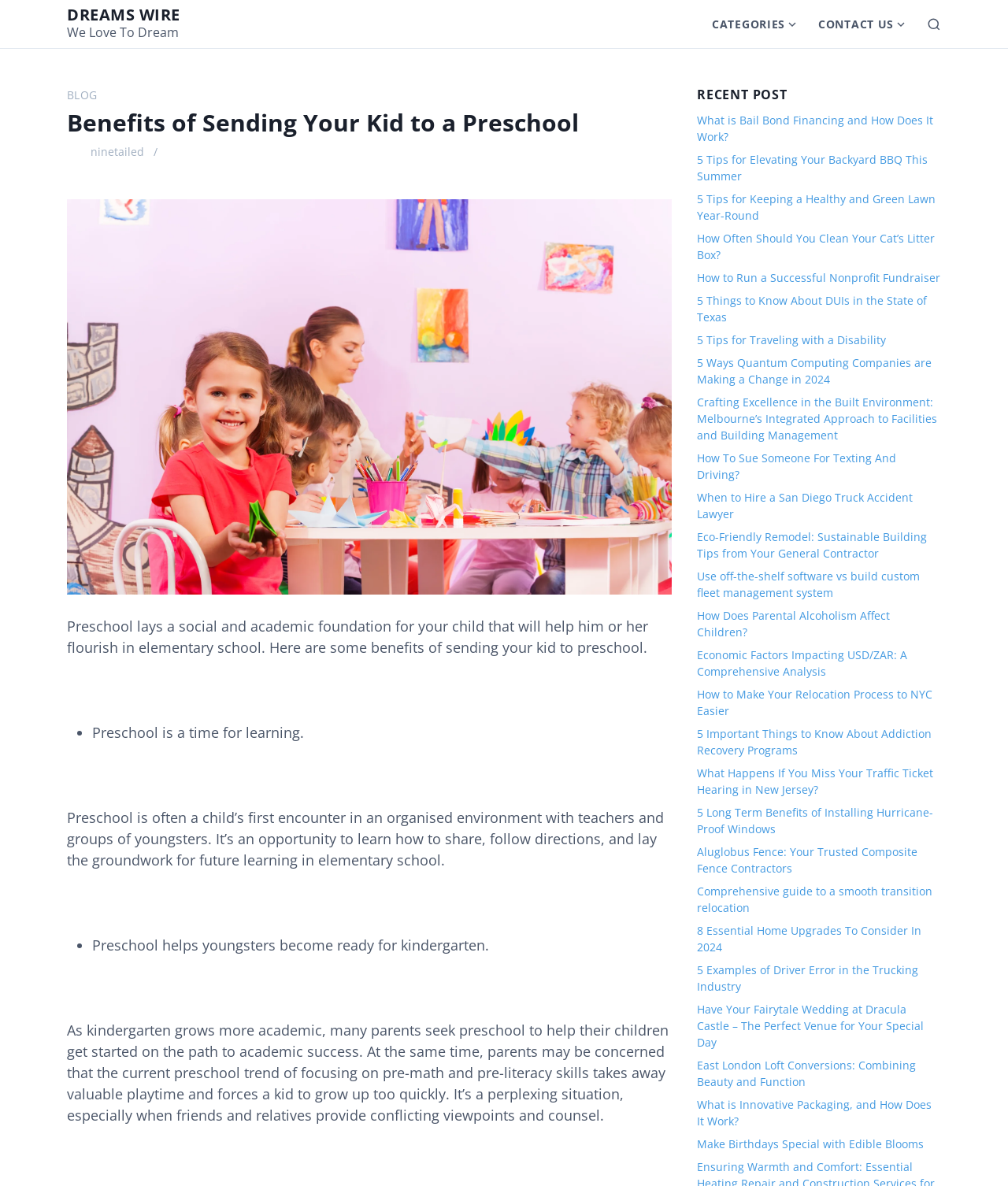Determine the bounding box coordinates of the element's region needed to click to follow the instruction: "Check the 'RECENT POST' section". Provide these coordinates as four float numbers between 0 and 1, formatted as [left, top, right, bottom].

[0.691, 0.073, 0.934, 0.086]